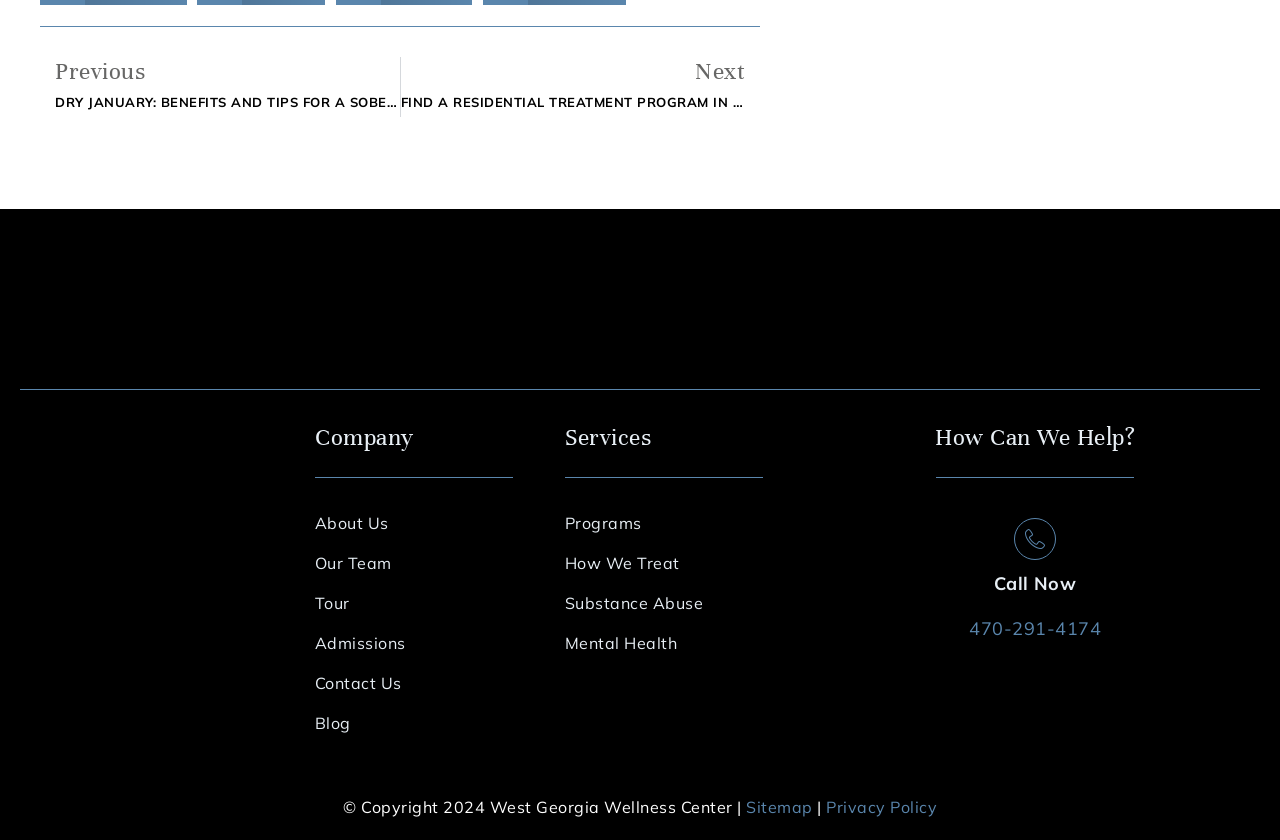Given the element description, predict the bounding box coordinates in the format (top-left x, top-left y, bottom-right x, bottom-right y). Make sure all values are between 0 and 1. Here is the element description: books by Tim Burton

None